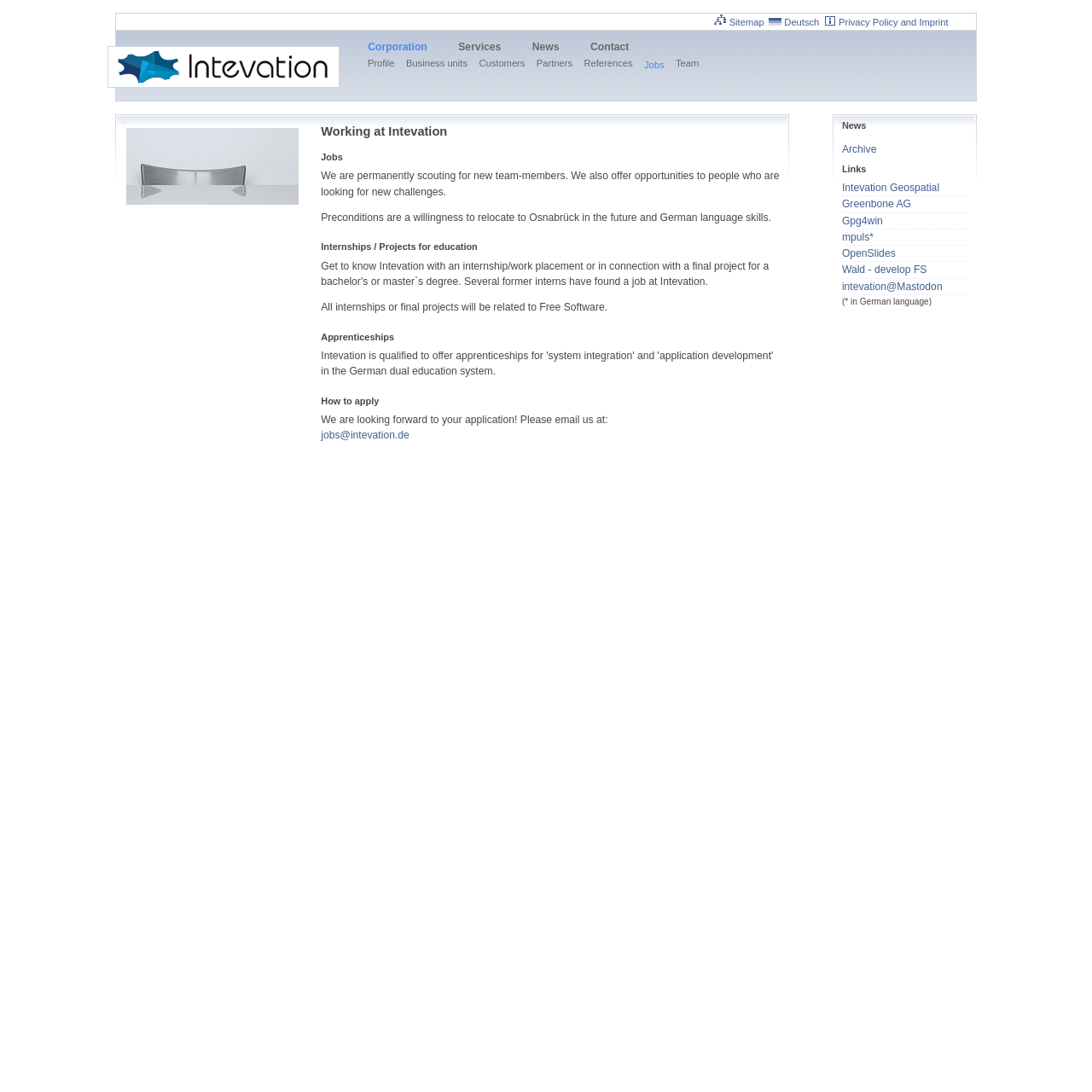What is the company name?
Use the screenshot to answer the question with a single word or phrase.

Intevation